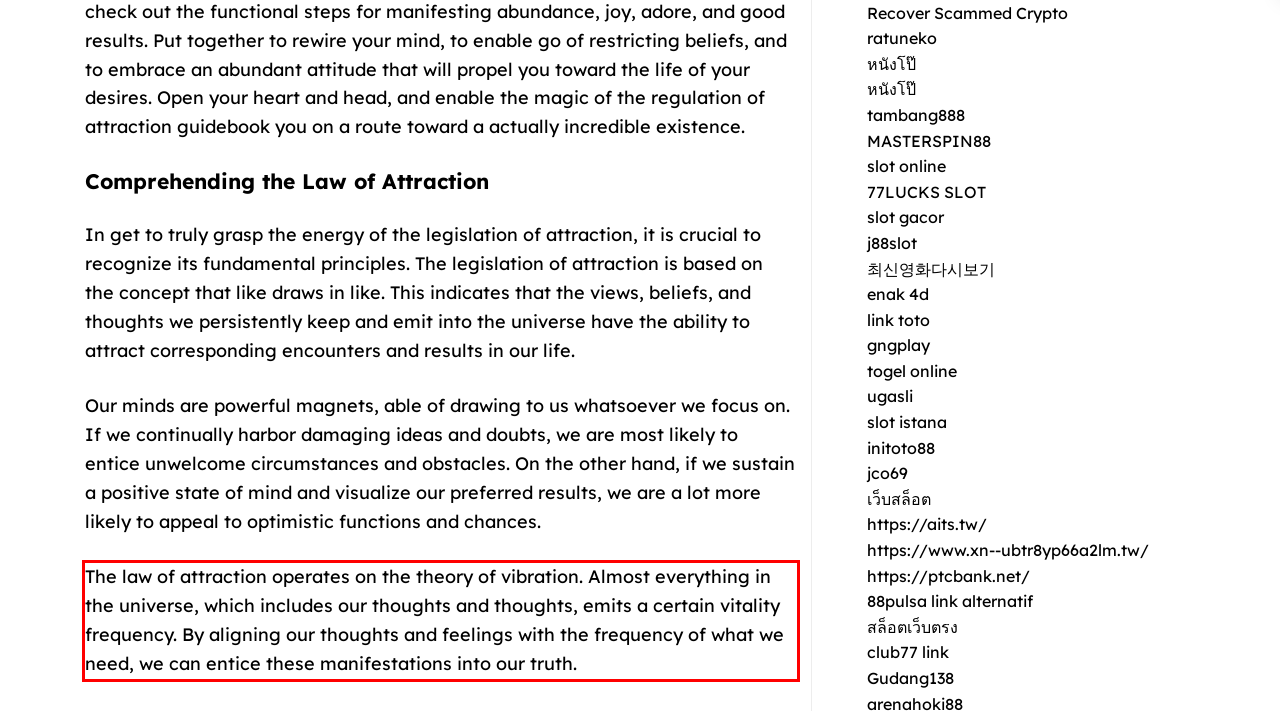Identify and extract the text within the red rectangle in the screenshot of the webpage.

The law of attraction operates on the theory of vibration. Almost everything in the universe, which includes our thoughts and thoughts, emits a certain vitality frequency. By aligning our thoughts and feelings with the frequency of what we need, we can entice these manifestations into our truth.